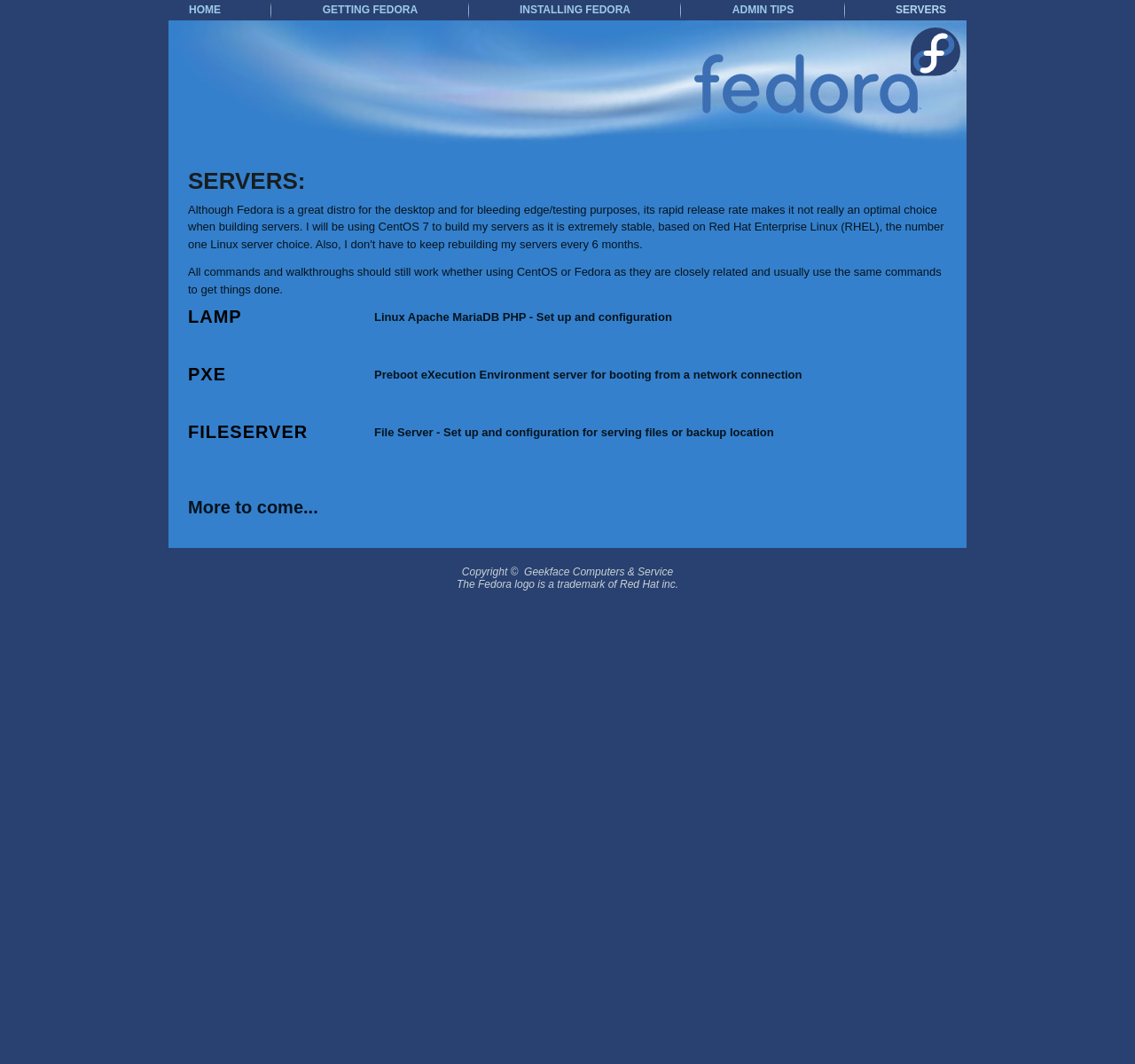How many server setup options are listed on this webpage?
Using the information from the image, provide a comprehensive answer to the question.

I looked at the article content and found three server setup options listed, which are 'LAMP', 'PXE', and 'FILESERVER', each with a brief description.